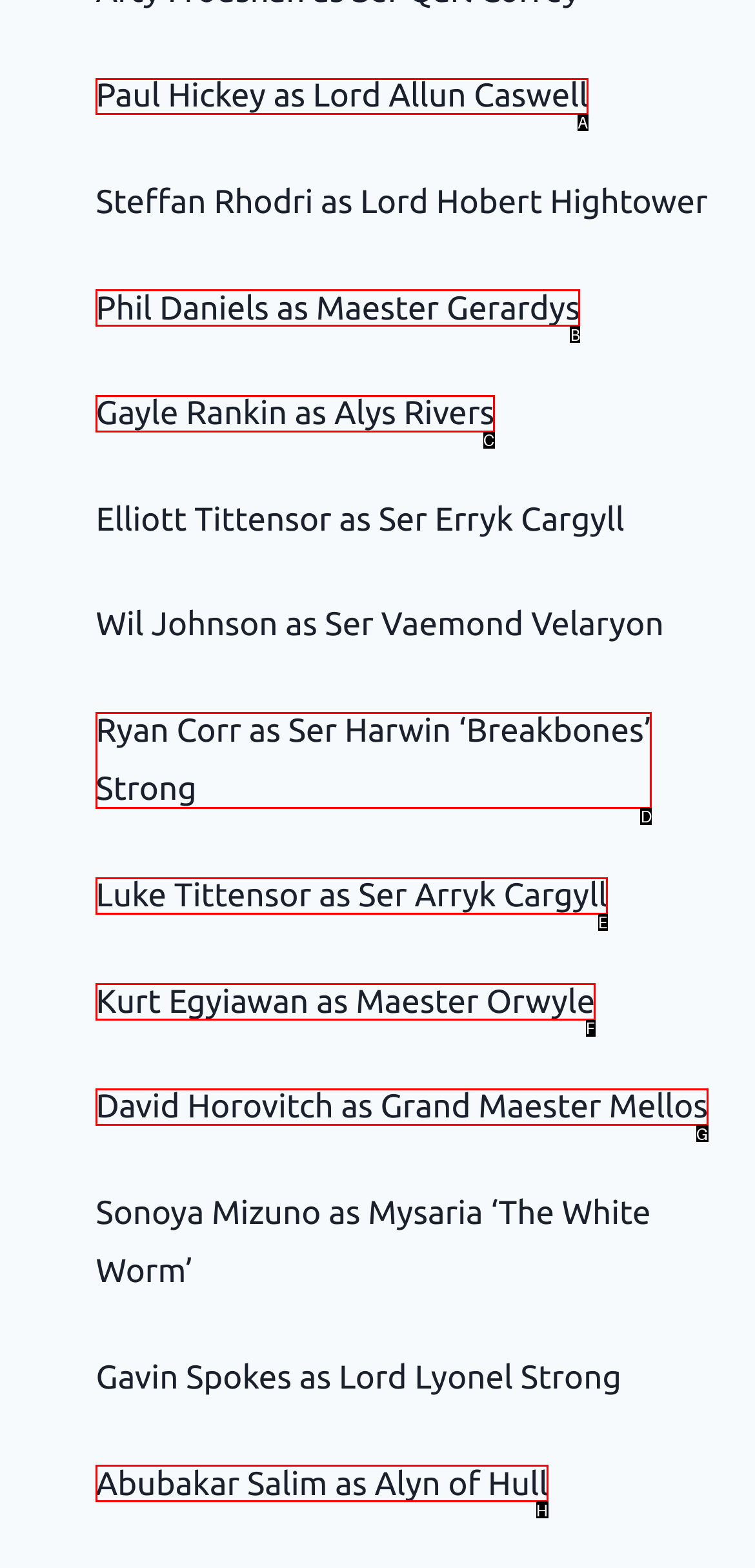To complete the instruction: View Paul Hickey as Lord Allun Caswell, which HTML element should be clicked?
Respond with the option's letter from the provided choices.

A